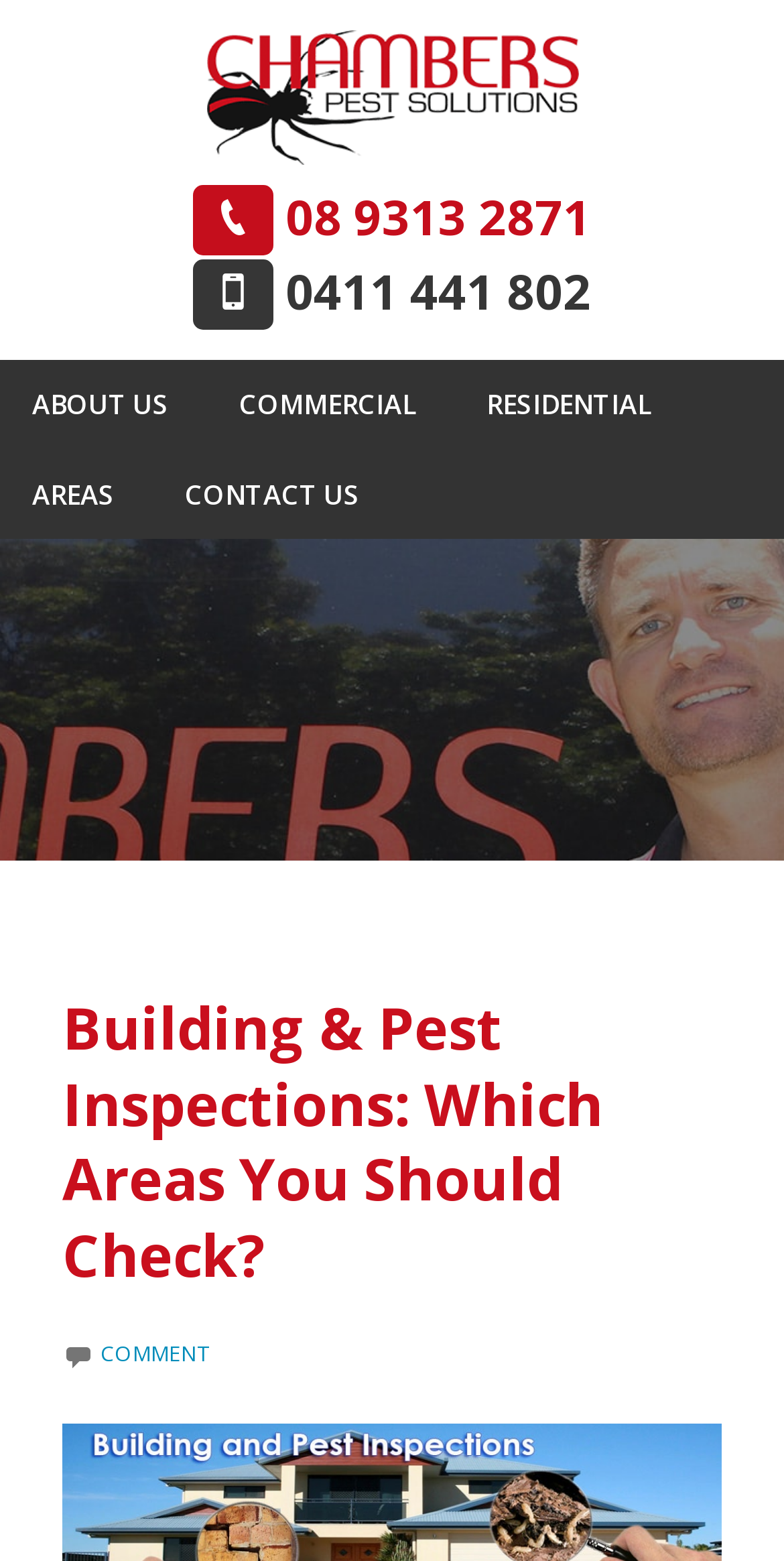Determine the bounding box coordinates for the clickable element to execute this instruction: "Read about Human Resources Manager for WST in Erlanger, Kentucky". Provide the coordinates as four float numbers between 0 and 1, i.e., [left, top, right, bottom].

None